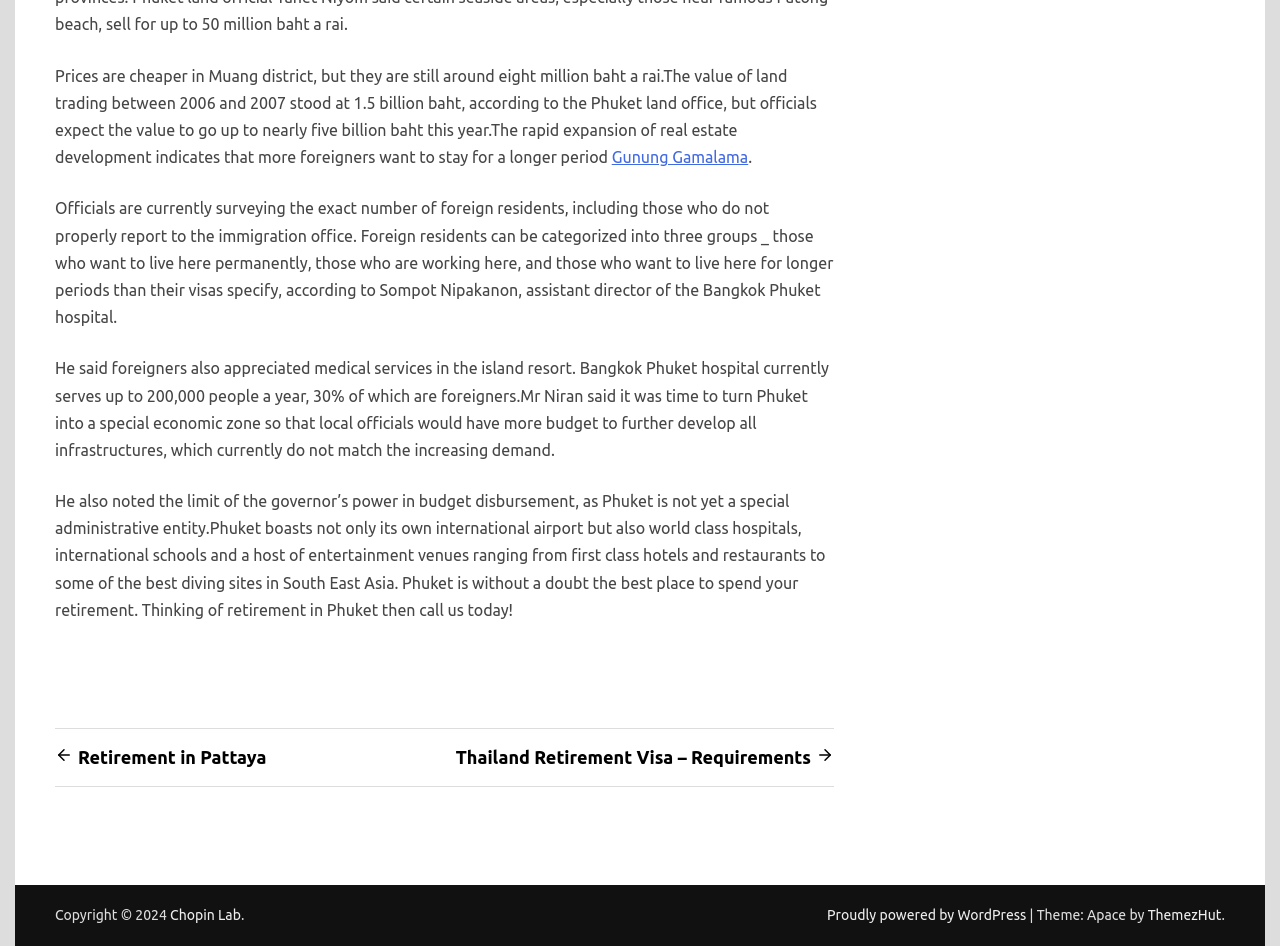What percentage of patients served by Bangkok Phuket hospital are foreigners?
Look at the image and answer with only one word or phrase.

30%